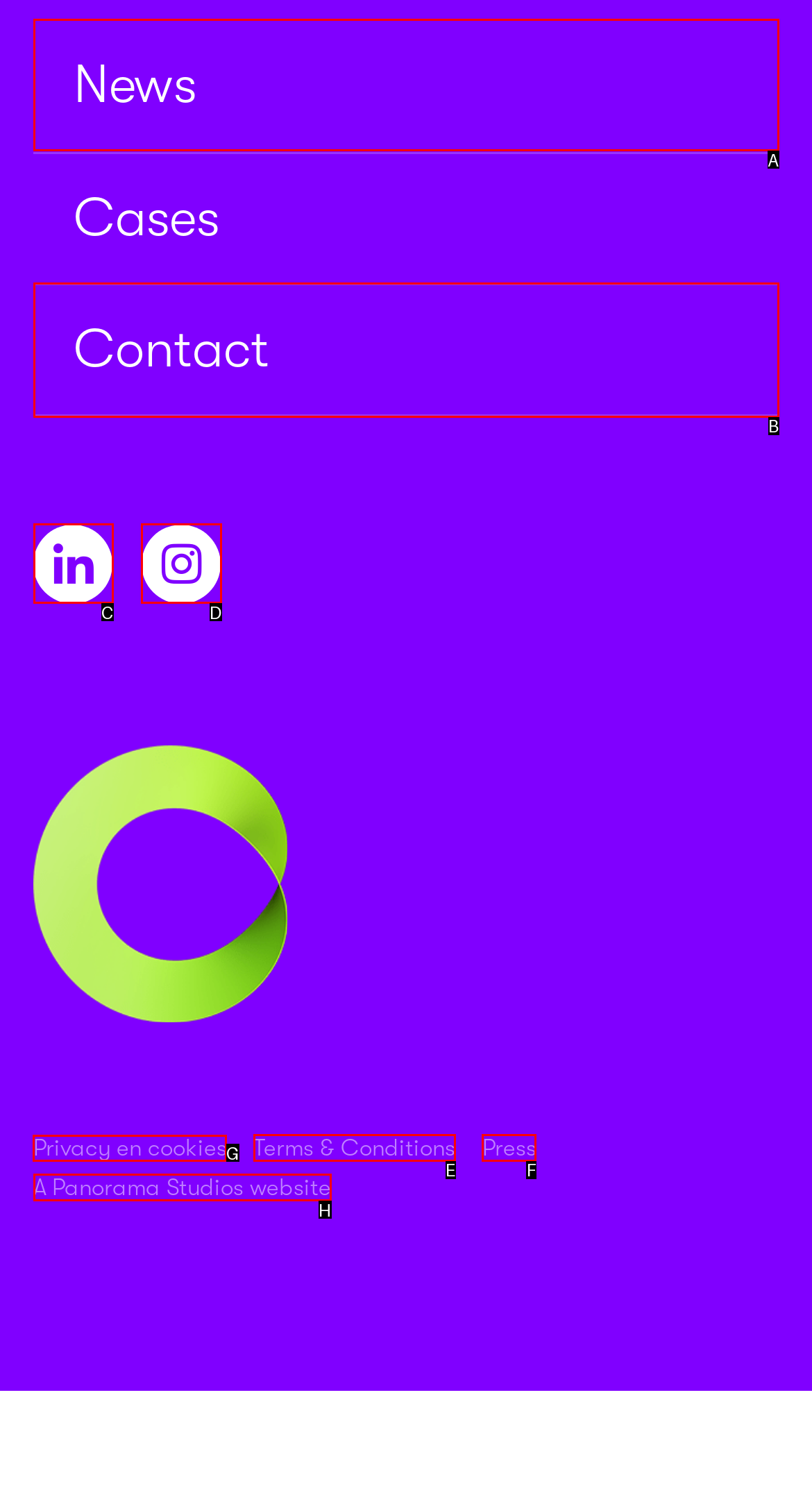Select the HTML element that needs to be clicked to perform the task: Check Privacy and cookies. Reply with the letter of the chosen option.

G